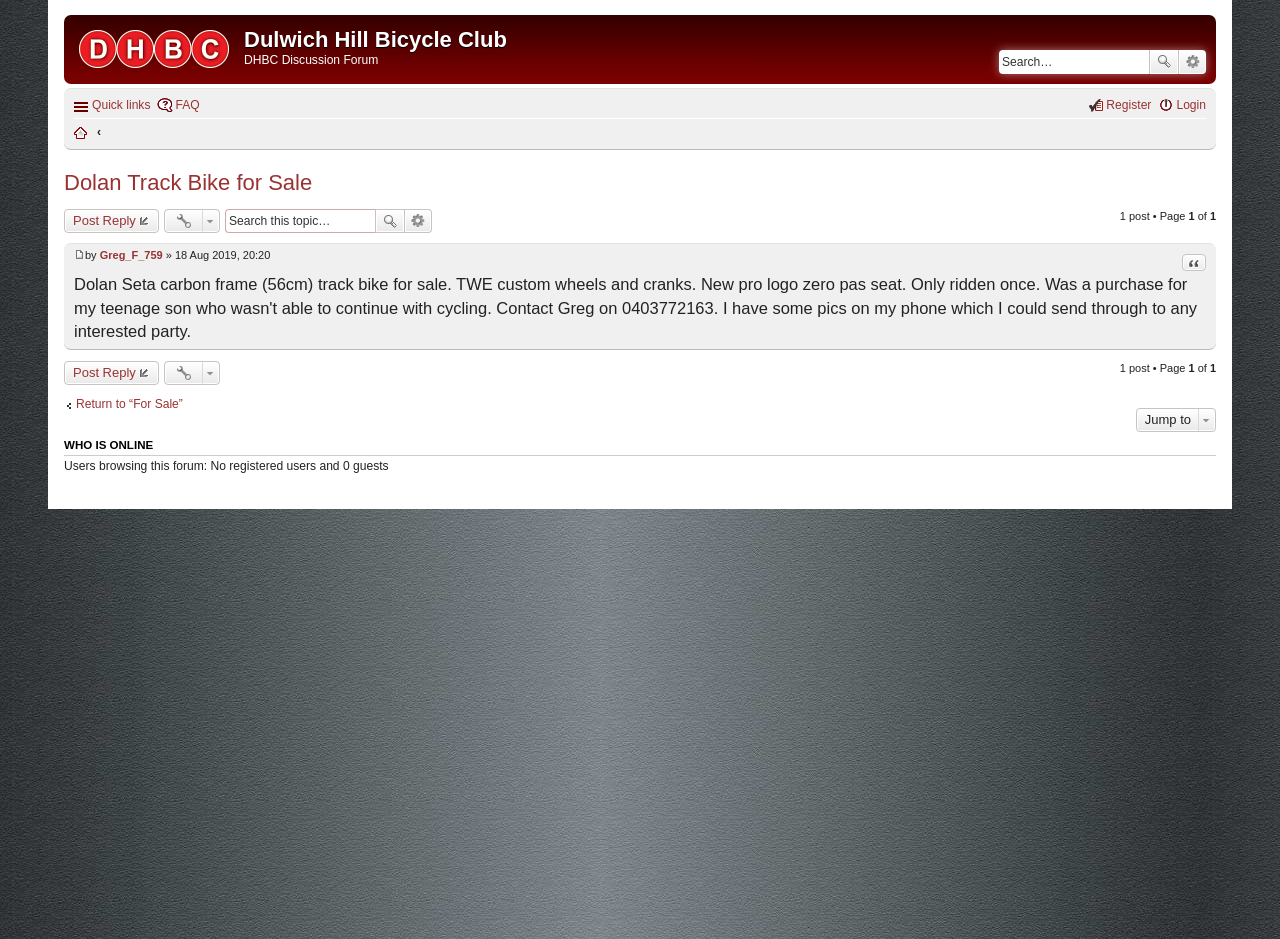Provide an in-depth description of the elements and layout of the webpage.

This webpage is a forum discussion page, specifically a topic page for "Dolan Track Bike for Sale" within the "Dulwich Hill Bicycle Club" forum. At the top, there is a heading with the title of the forum, followed by a link to the "Board index" and a search bar. Below that, there is a horizontal menu bar with links to "Quick links", "FAQ", "Login", and "Register".

The main content area is divided into sections. At the top, there is a heading with the title of the topic, "Dolan Track Bike for Sale", followed by a link to the same topic. Below that, there are links to "Post Reply" and "Topic tools". There is also a search bar to search within the topic.

The main discussion area is below, where a single post is displayed. The post includes the author's name, "Greg_F_759", and the date and time of the post, "18 Aug 2019, 20:20". There are also links to "Quote" and "Post" above the post.

At the bottom of the page, there are links to "Post Reply" and "Topic tools" again, as well as a link to "Return to “For Sale”" and a "Jump to" dropdown menu. Finally, there is a section displaying information about who is online, showing that there are no registered users and 0 guests browsing the forum.